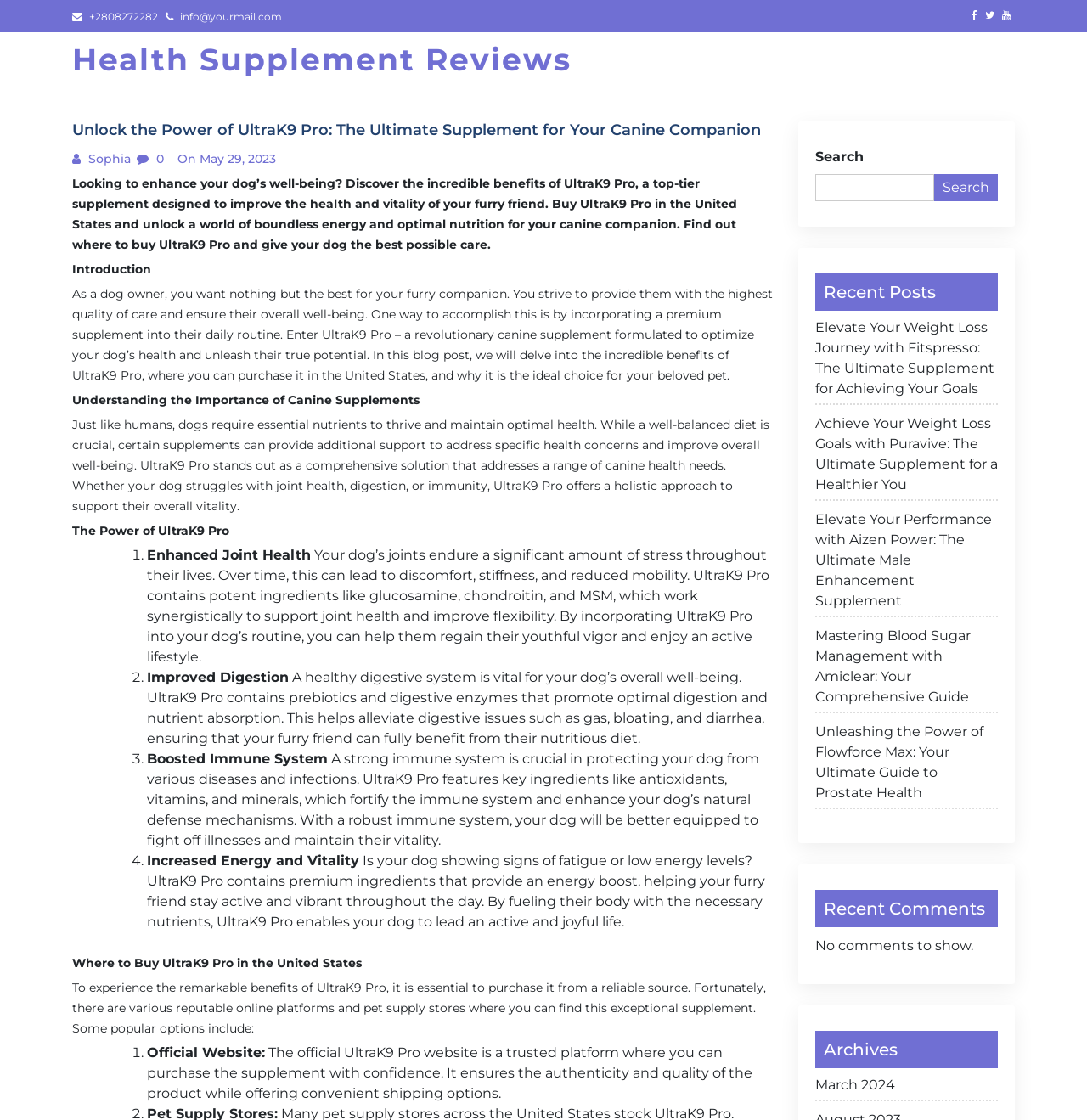Answer the question with a single word or phrase: 
What is the purpose of UltraK9 Pro?

Improve dog's health and vitality